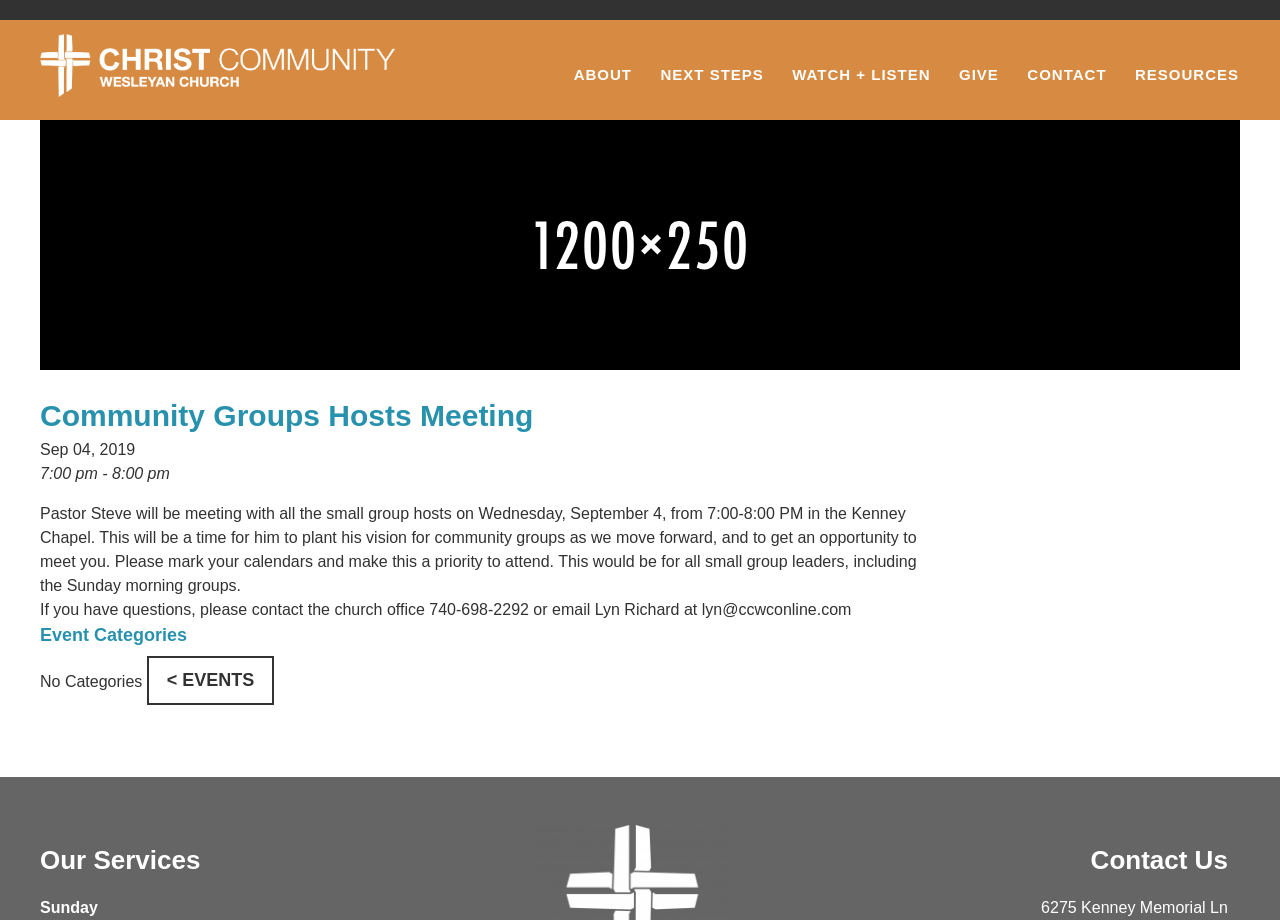Extract the primary headline from the webpage and present its text.

Community Groups Hosts Meeting